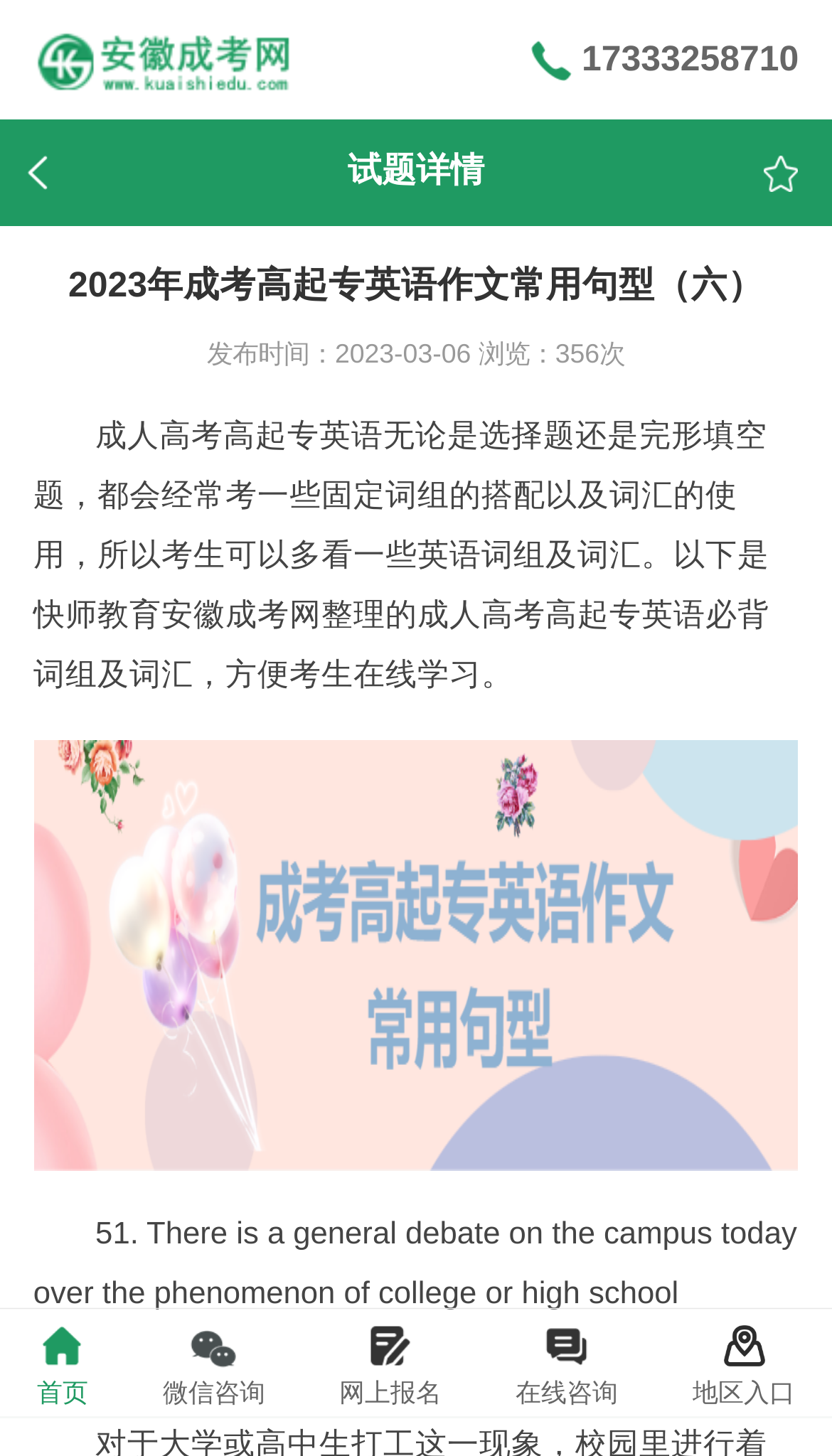Provide the bounding box coordinates of the section that needs to be clicked to accomplish the following instruction: "Click the link to Anhui Adult Education Website."

[0.04, 0.0, 0.357, 0.082]